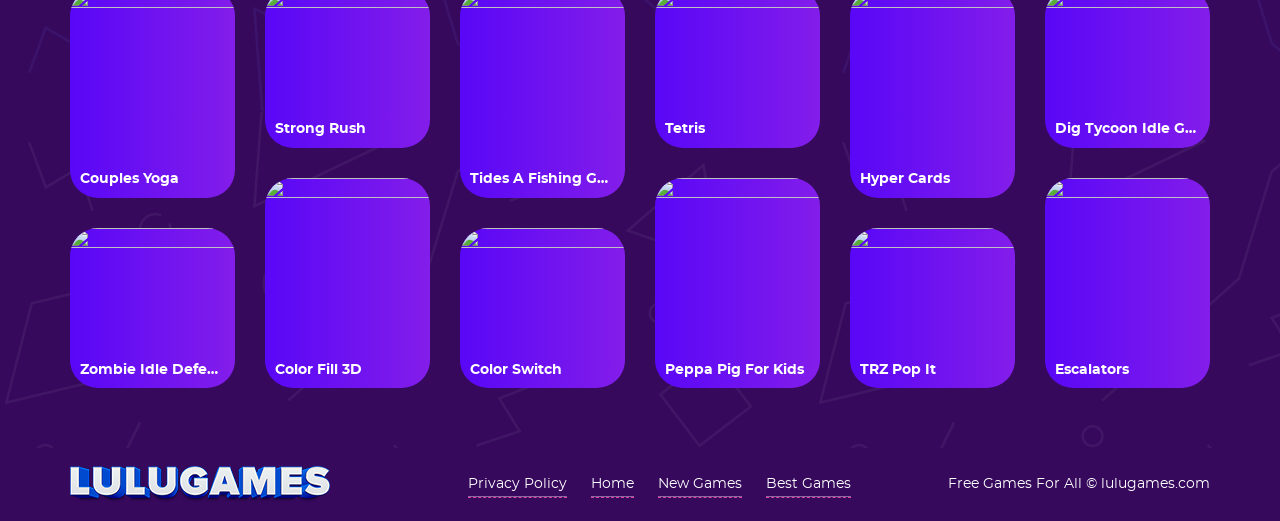What is the copyright information of the website?
Using the information from the image, provide a comprehensive answer to the question.

The copyright information of the website can be found in the StaticText element at the bottom of the page, which states 'Free Games For All © lulugames.com'.